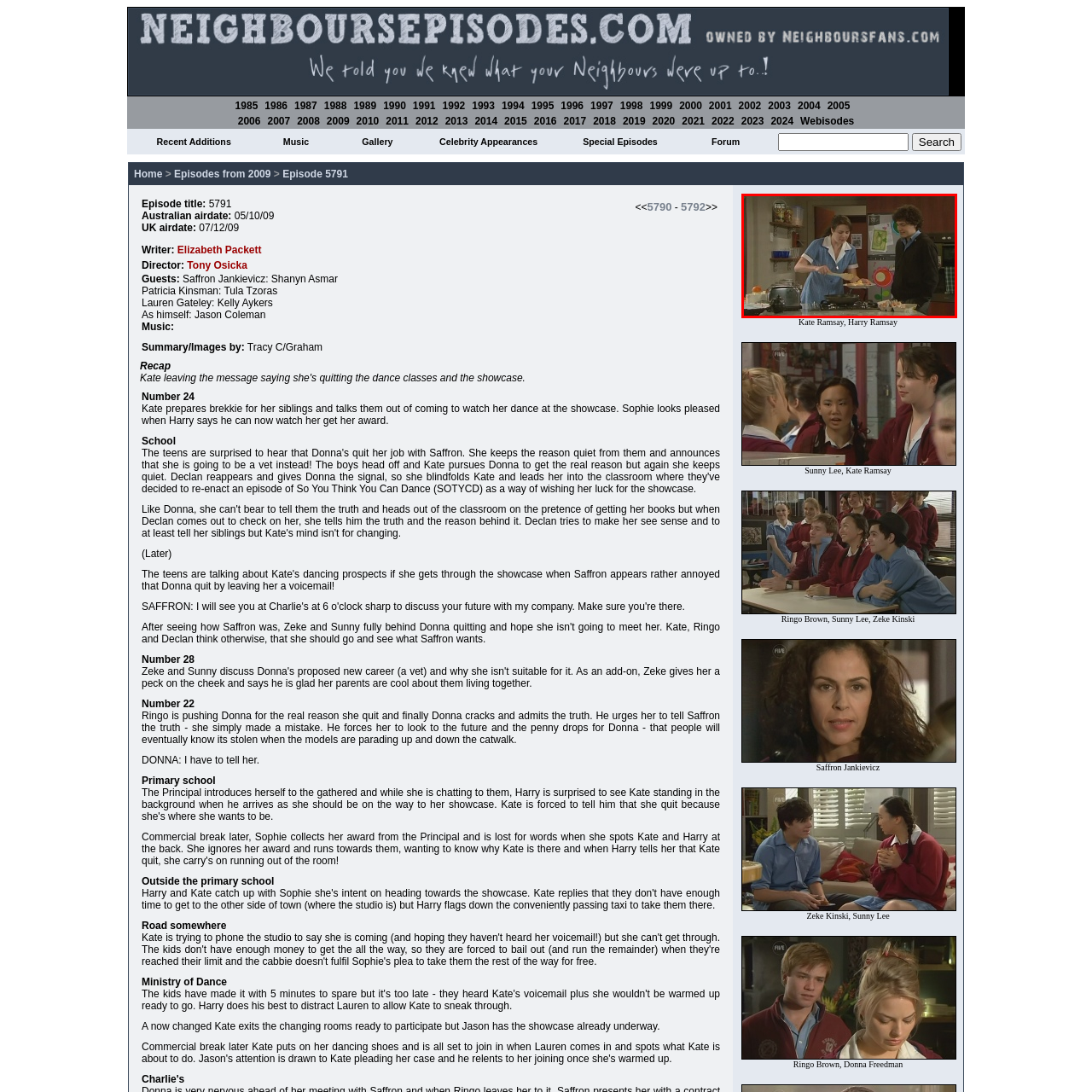Describe in detail the visual content enclosed by the red bounding box.

In this lively scene from the television show "Neighbours," two characters are engaged in a casual kitchen moment. The female character, dressed in a classic blue and white uniform, is seen cooking, carefully flipping something in a frying pan. Her expression reflects focus and dedication to the task at hand. Standing beside her is a young man, who observes her with a curious smile, dressed in a dark sweater that contrasts with the warm colors of the kitchen.

The kitchen is equipped with modern appliances, including a shiny toaster and a well-organized countertop showcasing ingredients for breakfast, hinting at a homey atmosphere. Behind them, a vibrant flower decoration adds a cheerful touch, and various family pictures adorn the walls, creating a sense of familiarity and warmth within this domestic setting. The scene encapsulates the themes of everyday life and the interactions that define relationships in their world.